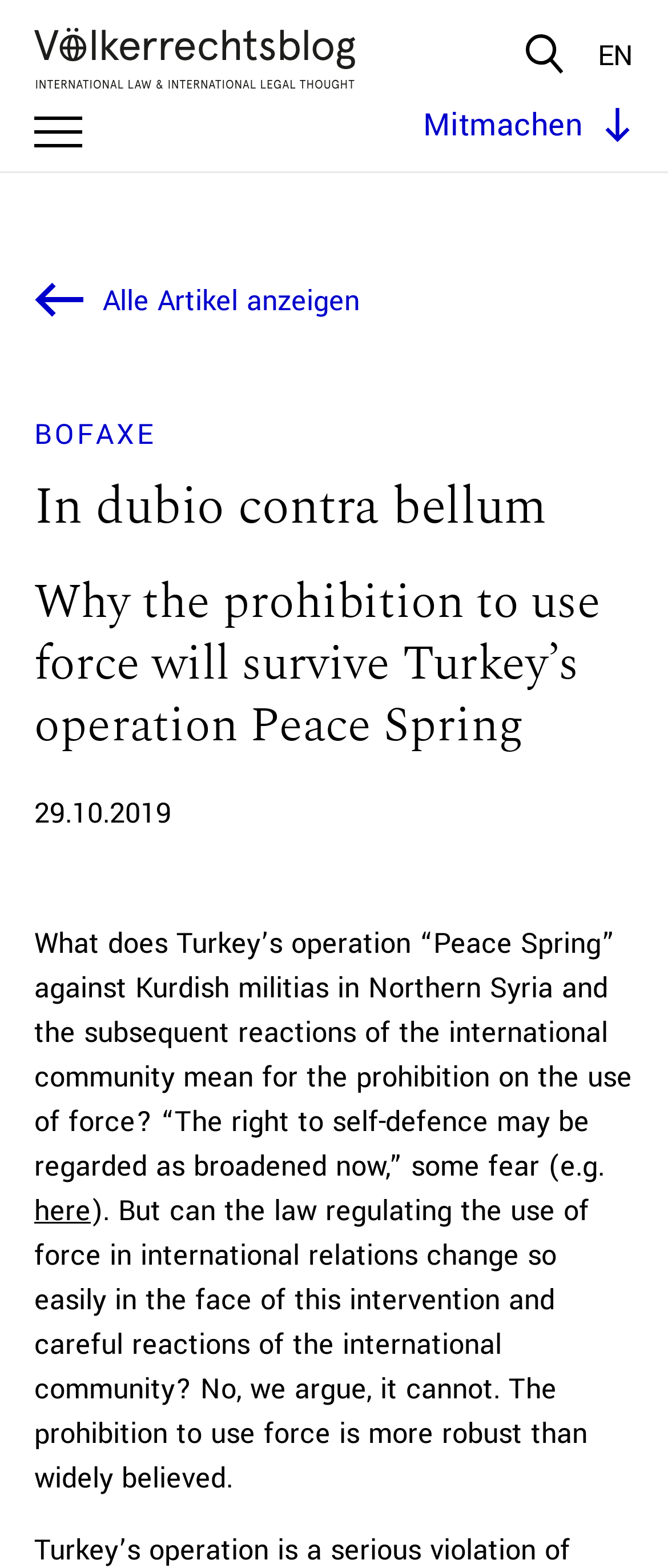What language can be switched to?
Refer to the screenshot and answer in one word or phrase.

EN